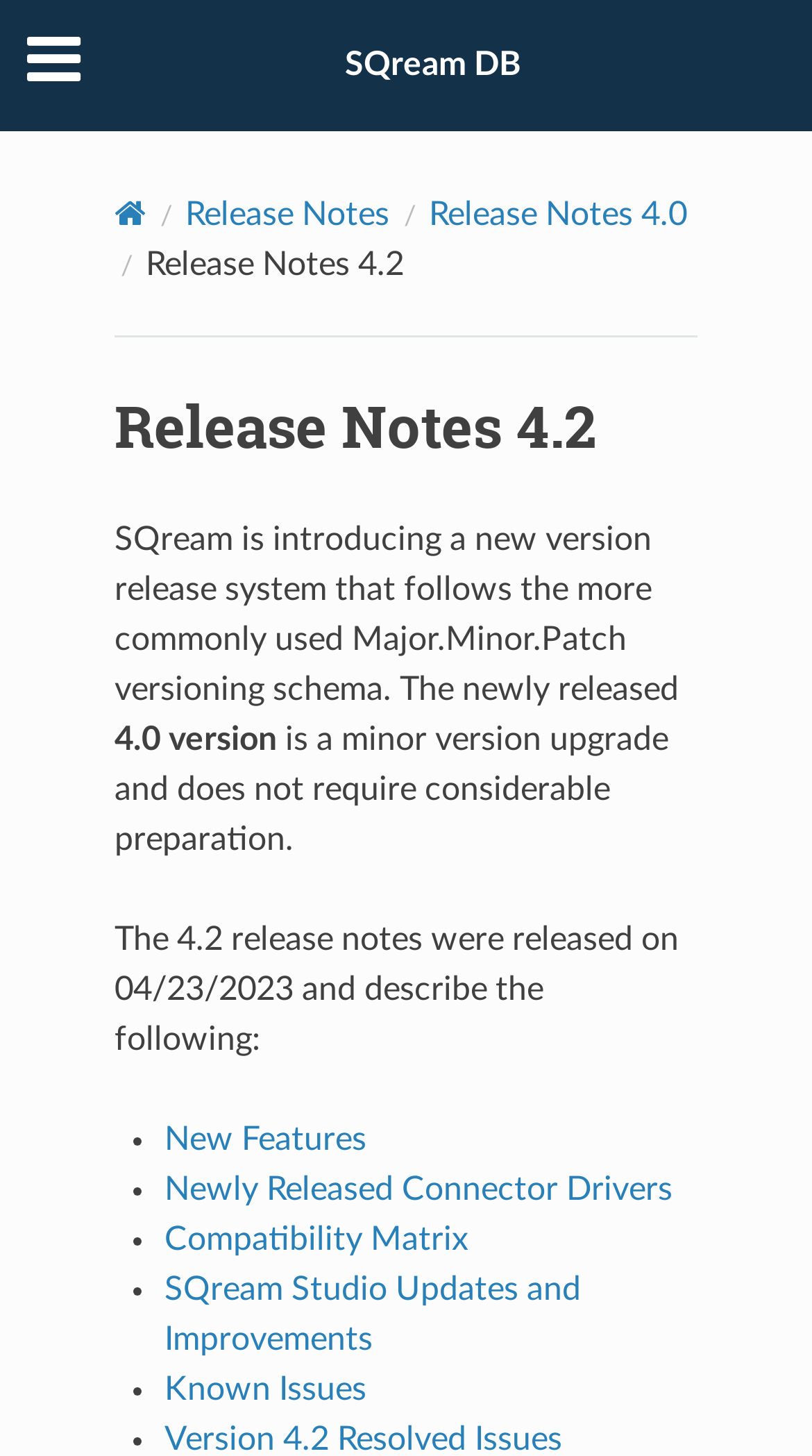Extract the bounding box coordinates for the described element: "Release Notes 4.0". The coordinates should be represented as four float numbers between 0 and 1: [left, top, right, bottom].

[0.529, 0.136, 0.846, 0.159]